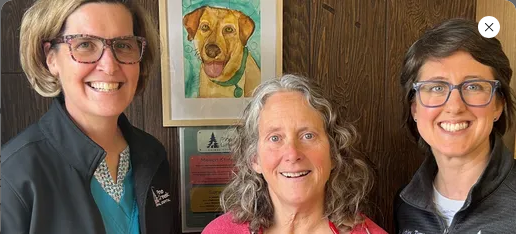Paint a vivid picture of the image with your description.

In this heartwarming image, three smiling women stand together against a backdrop featuring a portrait of a golden dog, showcasing their connection to the world of animal care. The woman on the left, wearing glasses and a dark jacket, beams with joy, while the central figure, dressed in a vibrant red top, exudes warmth and friendliness. The woman on the right, also in glasses, offers a welcoming smile, embodying the compassionate spirit of their profession. Together, they represent the dedicated team at Pine Creek Animal Hospital, where they are committed to providing exceptional care to furry friends. This image captures a moment of camaraderie and professional pride, reflecting their shared mission in veterinary medicine.